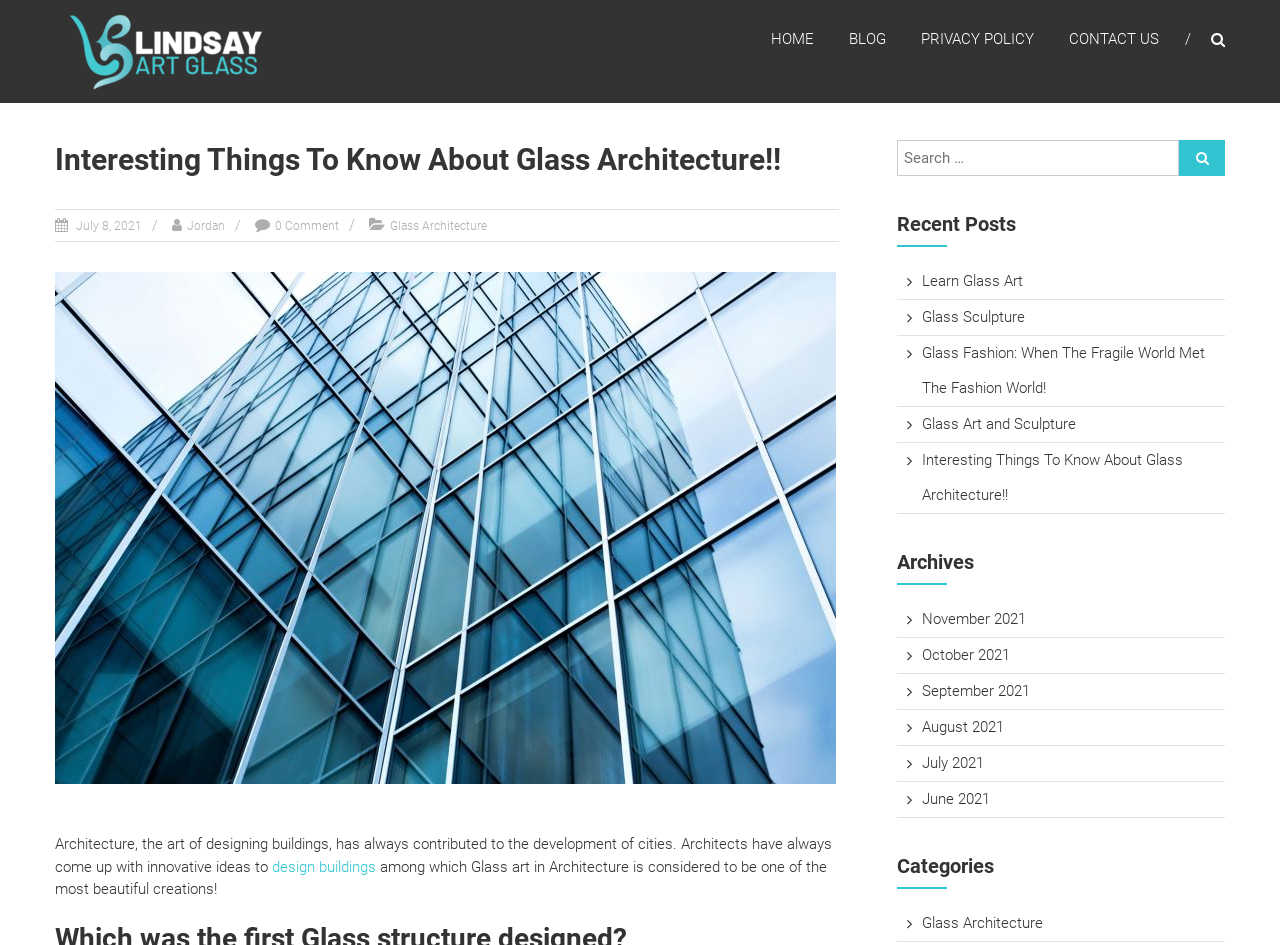Determine the bounding box coordinates of the section to be clicked to follow the instruction: "Search for something". The coordinates should be given as four float numbers between 0 and 1, formatted as [left, top, right, bottom].

[0.701, 0.148, 0.921, 0.186]